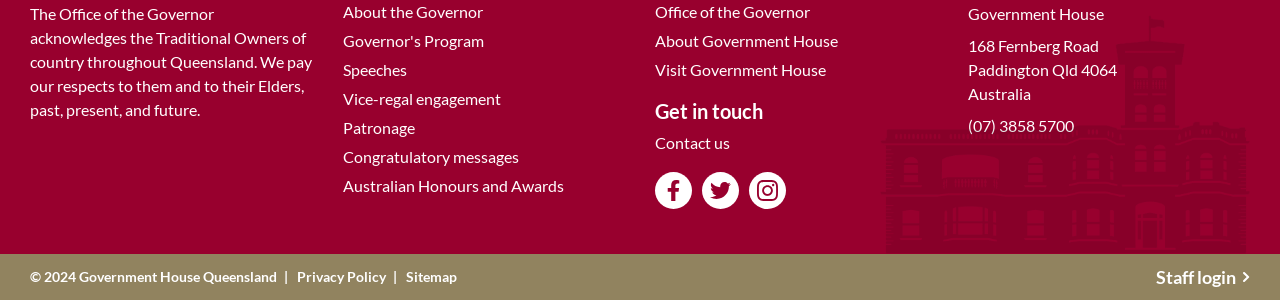What social media platform can be followed to get updates about Government House?
Refer to the screenshot and respond with a concise word or phrase.

Facebook, Twitter, Instagram